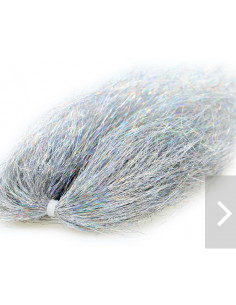Offer a detailed explanation of what is depicted in the image.

The image showcases a bundle of "Angel Hair - Silver holographic, AHA 6," a shimmering crafting material characterized by its fine, silvery strands. The holographic finish reflects a variety of colors, creating a dazzling appearance that is perfect for a range of artistic applications, including embellishments and DIY projects. This product is priced at €1.60 and is featured prominently in a collection, inviting customers to enhance their creative endeavors with this eye-catching material. An "Add to cart" button is available for easy purchasing.